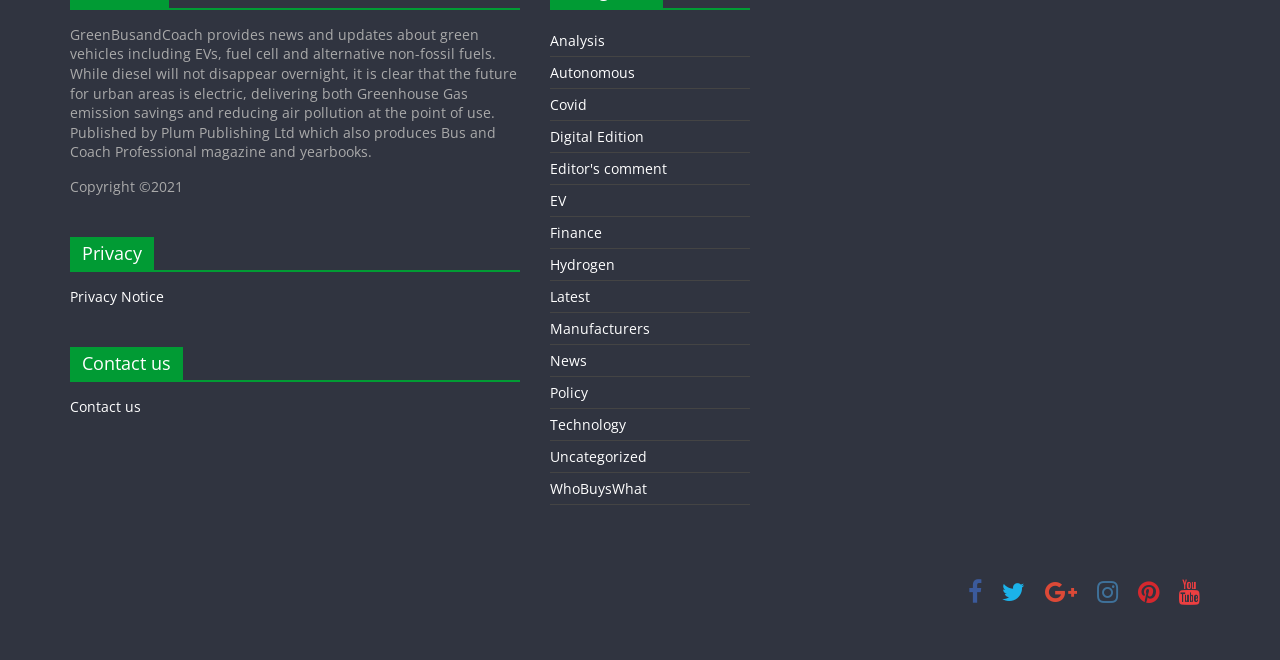Use a single word or phrase to answer the question: 
What is the title of the section that contains the 'Contact us' link?

Contact us